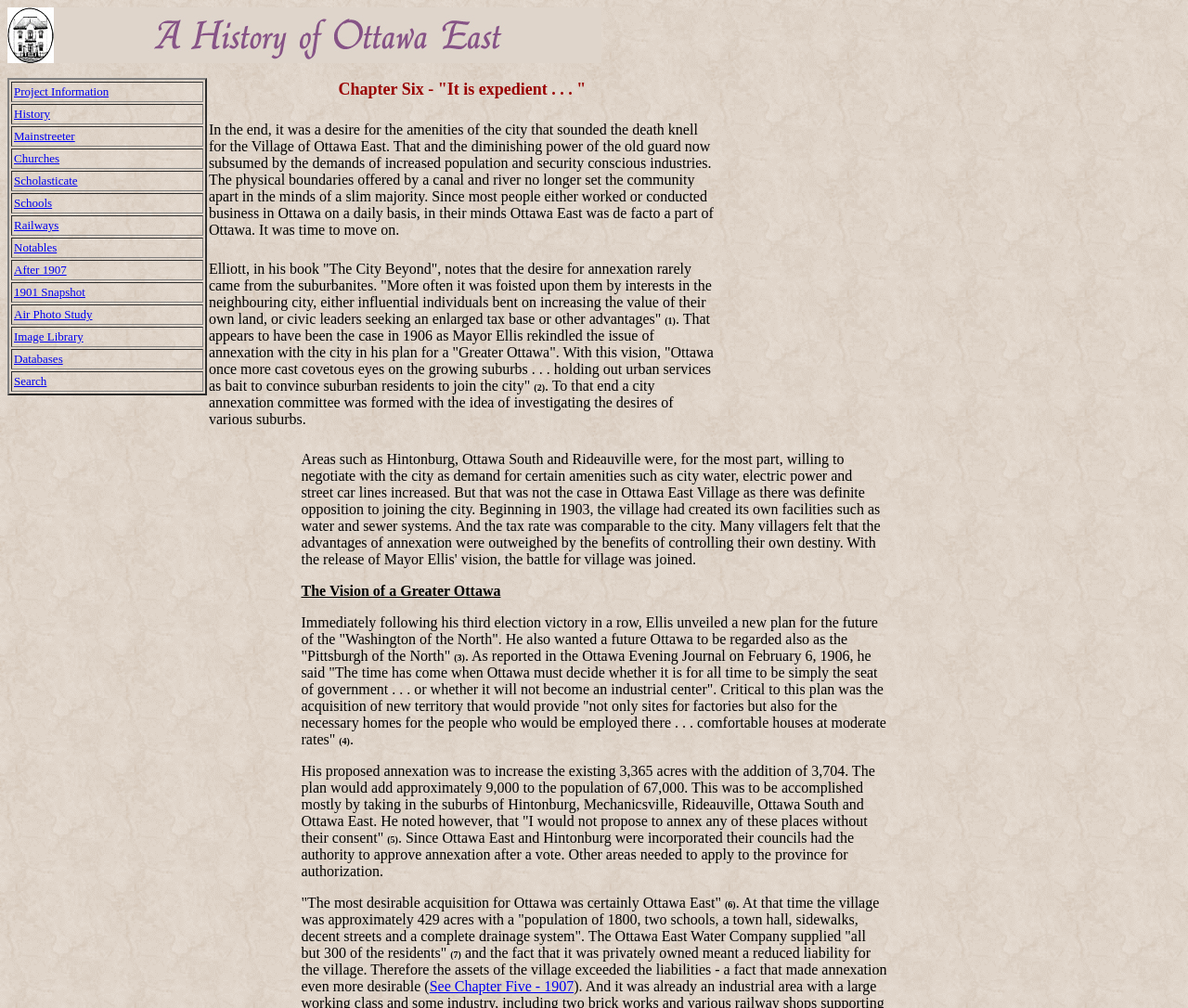Extract the bounding box coordinates of the UI element described by: "See Chapter Five - 1907". The coordinates should include four float numbers ranging from 0 to 1, e.g., [left, top, right, bottom].

[0.361, 0.971, 0.483, 0.986]